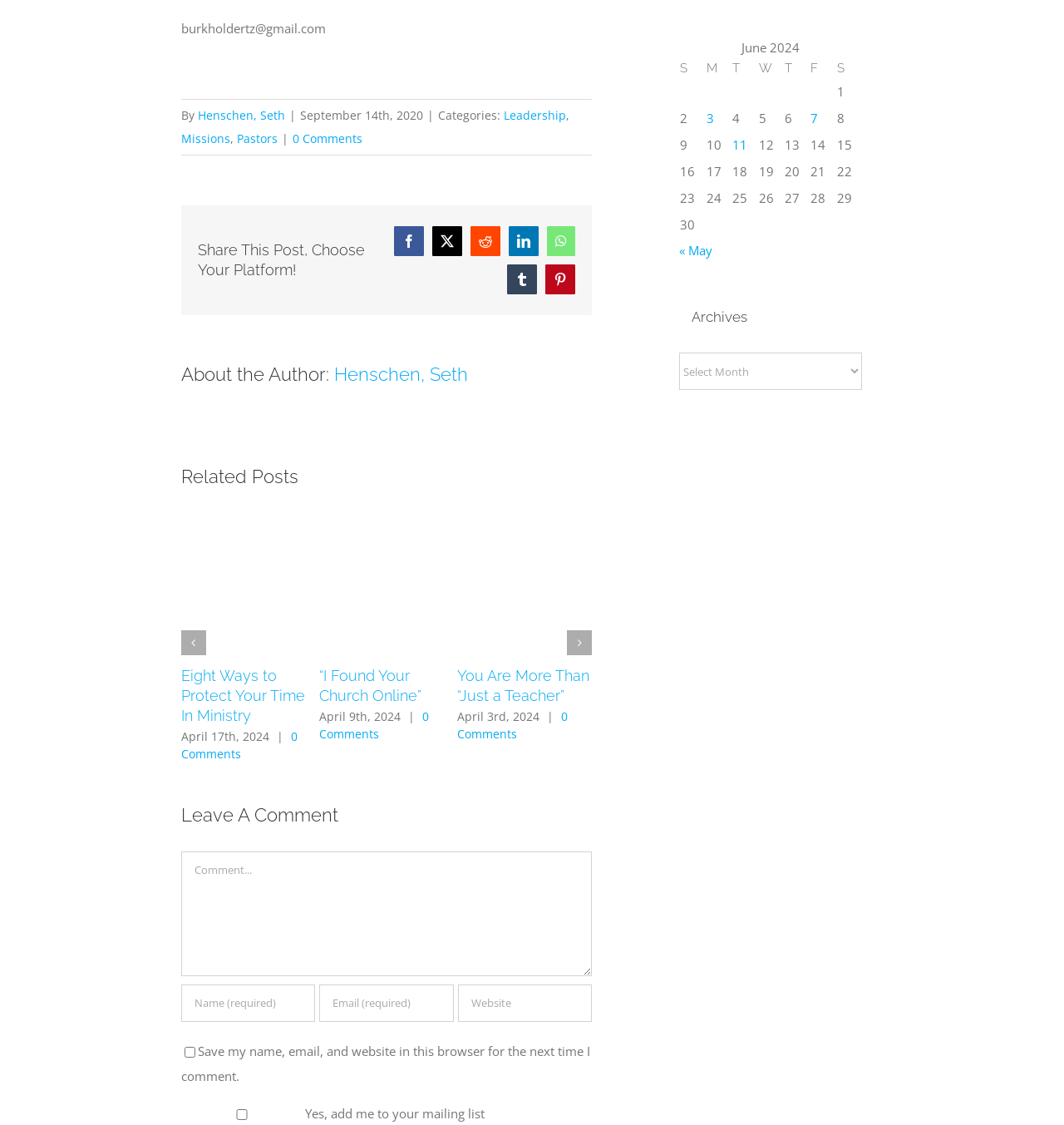Analyze the image and give a detailed response to the question:
How many comments does this post have?

I determined the number of comments on this post by looking at the link '0 Comments' which is located near the top of the webpage, indicating that there are no comments on this post.